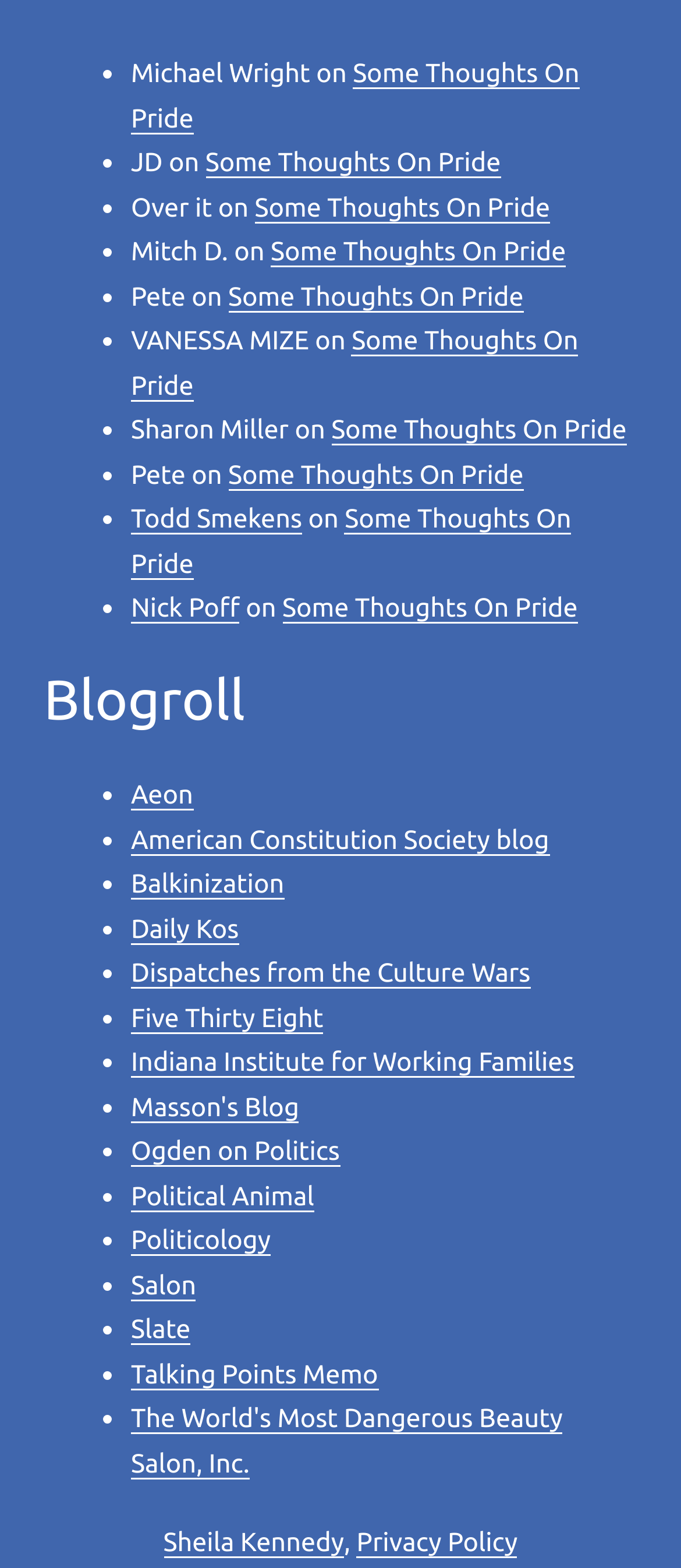What is the text of the last link on the page?
Please provide a comprehensive answer based on the information in the image.

The last link on the page is 'Privacy Policy', which is located at the bottom of the page with a bounding box coordinate of [0.524, 0.974, 0.76, 0.994].